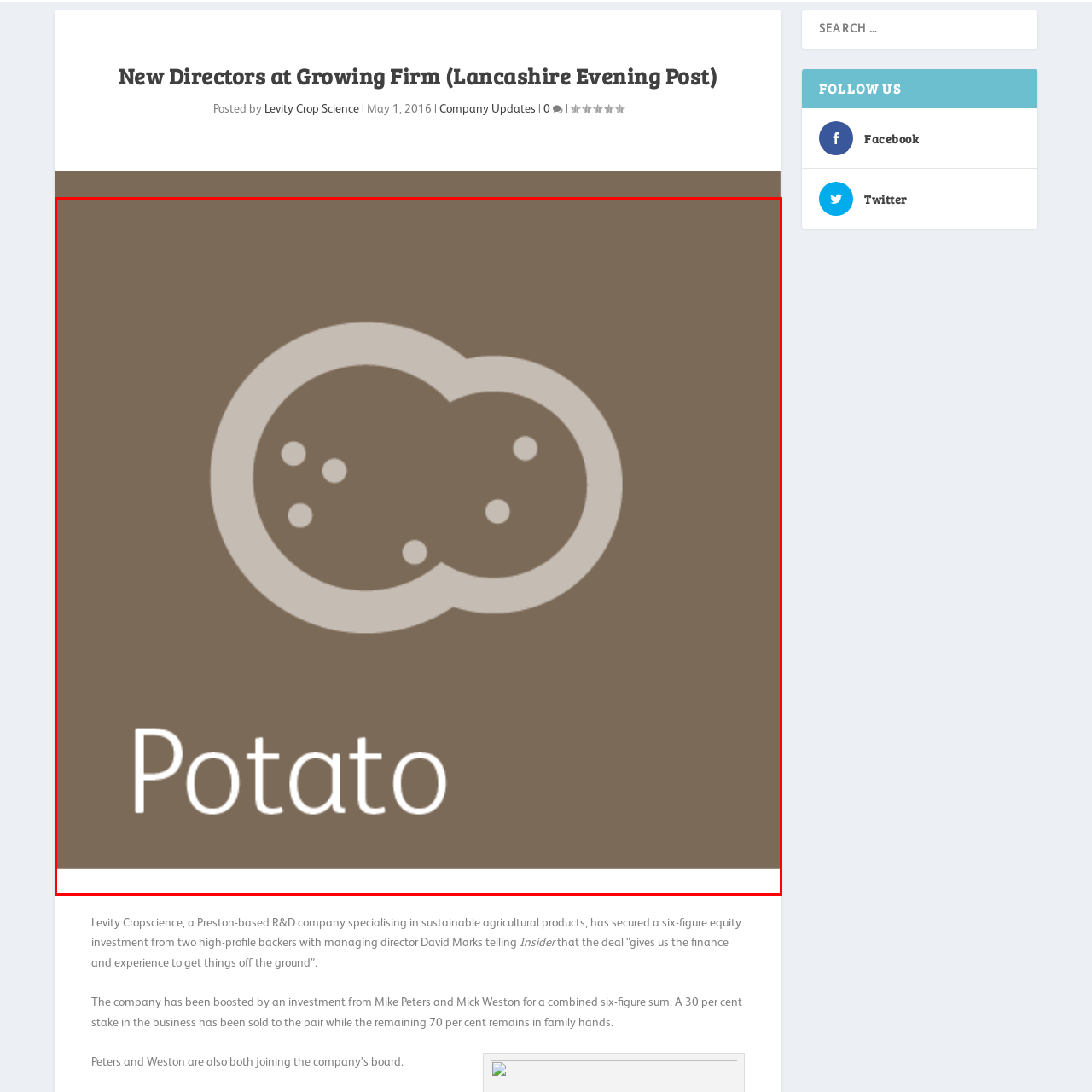Identify the subject within the red bounding box and respond to the following question in a single word or phrase:
What is the subject of the image?

Potato